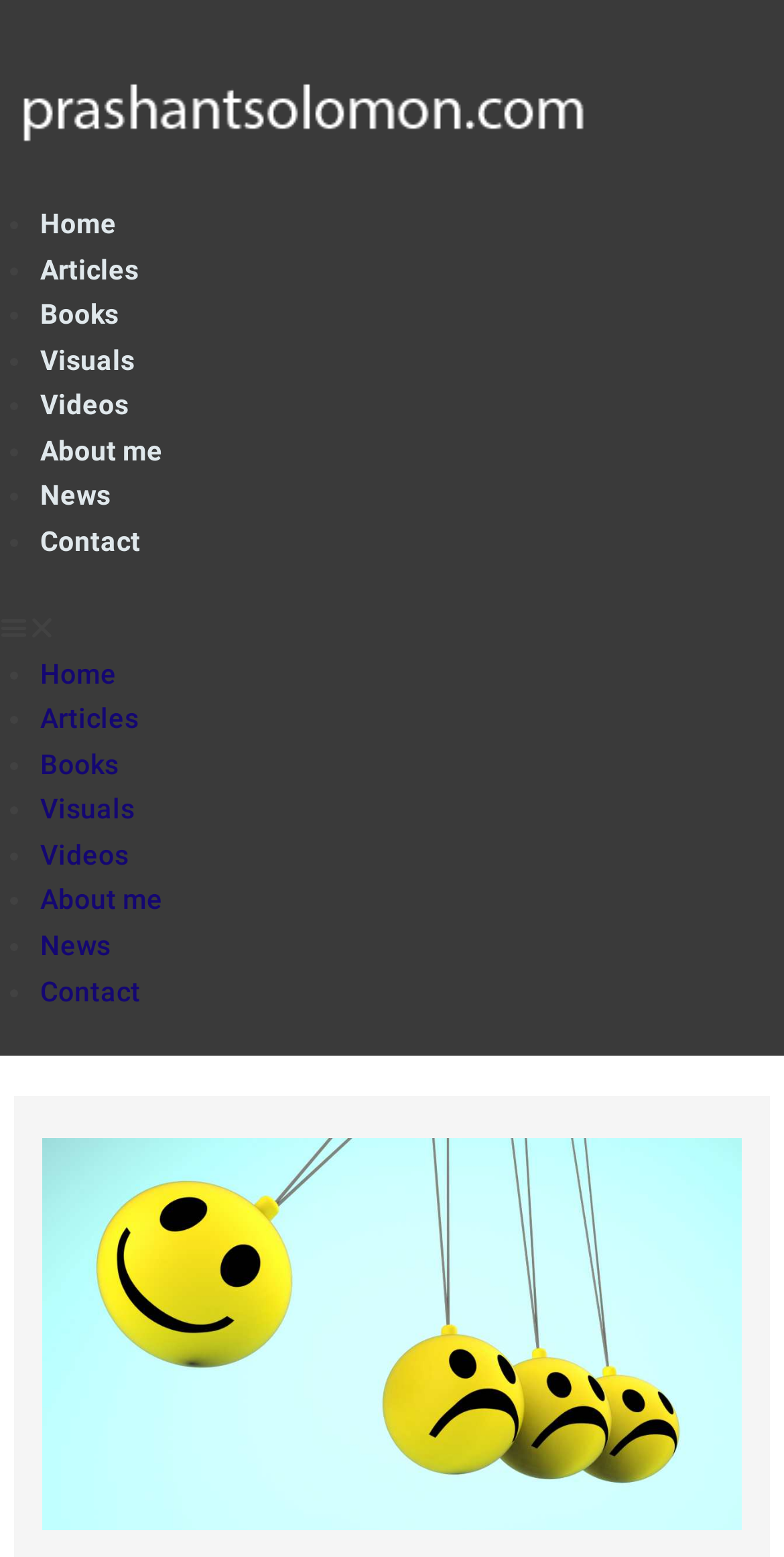Write an extensive caption that covers every aspect of the webpage.

The webpage is titled "Don't Worry Be Happy – Prashant Solomon". At the top, there is a horizontal navigation menu consisting of 7 links: "Home", "Articles", "Books", "Visuals", "Videos", "About me", and "News", each separated by a bullet point. These links are positioned closely together, taking up about 70% of the width of the page, and are located near the top of the page.

To the right of the navigation menu, there is a "Menu Toggle" button, which is currently not expanded. This button is positioned at the top-right corner of the page.

There is no prominent image or text content on the page, suggesting that the page may be a landing page or a portal to other sections of the website. The overall layout is simple and easy to navigate, with a focus on the navigation menu and the "Menu Toggle" button.